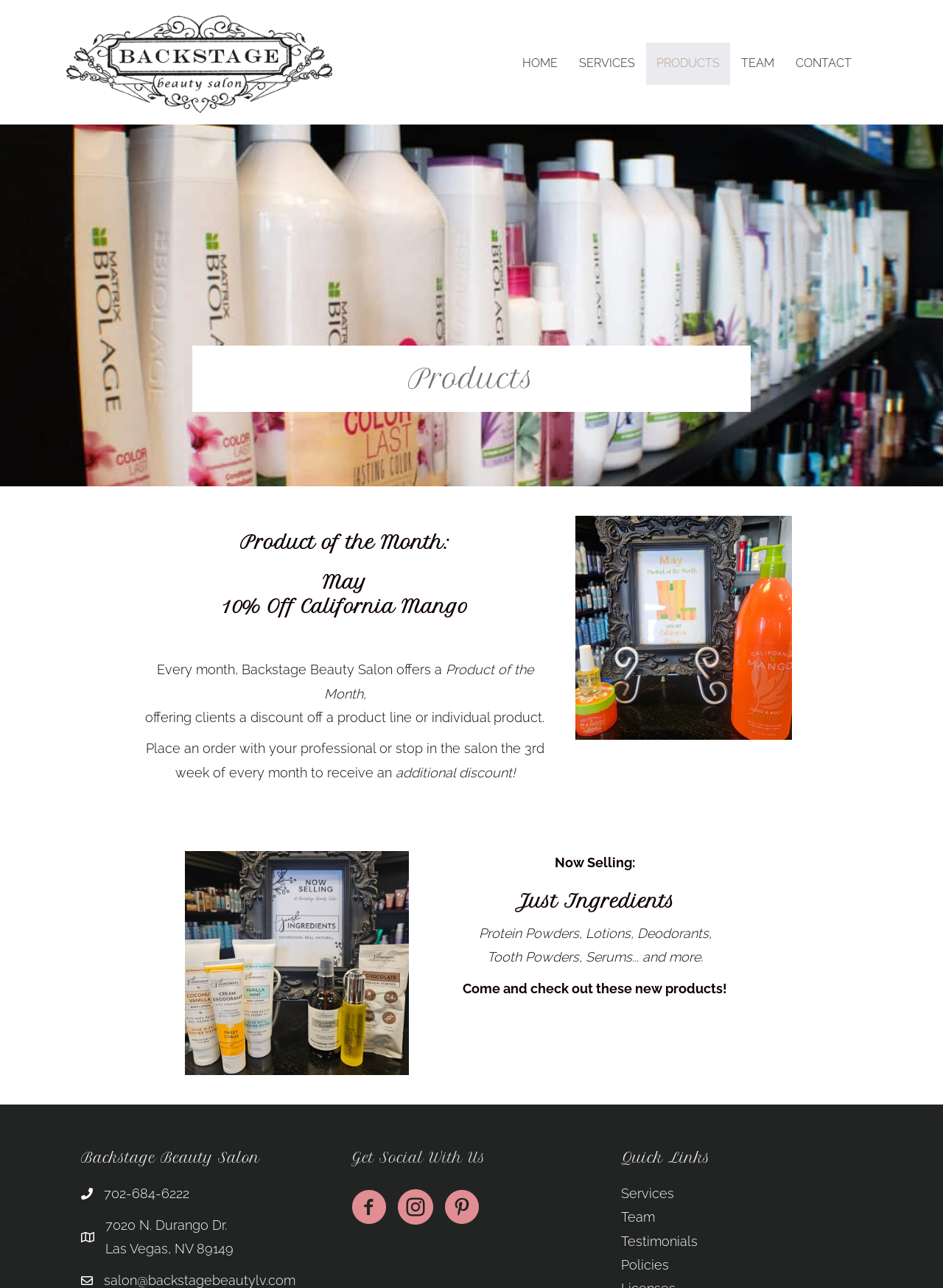Using the information in the image, could you please answer the following question in detail:
What is the name of the salon?

The name of the salon is mentioned in the heading 'Backstage Beauty Salon' which is located at the top of the webpage and also in the footer section.